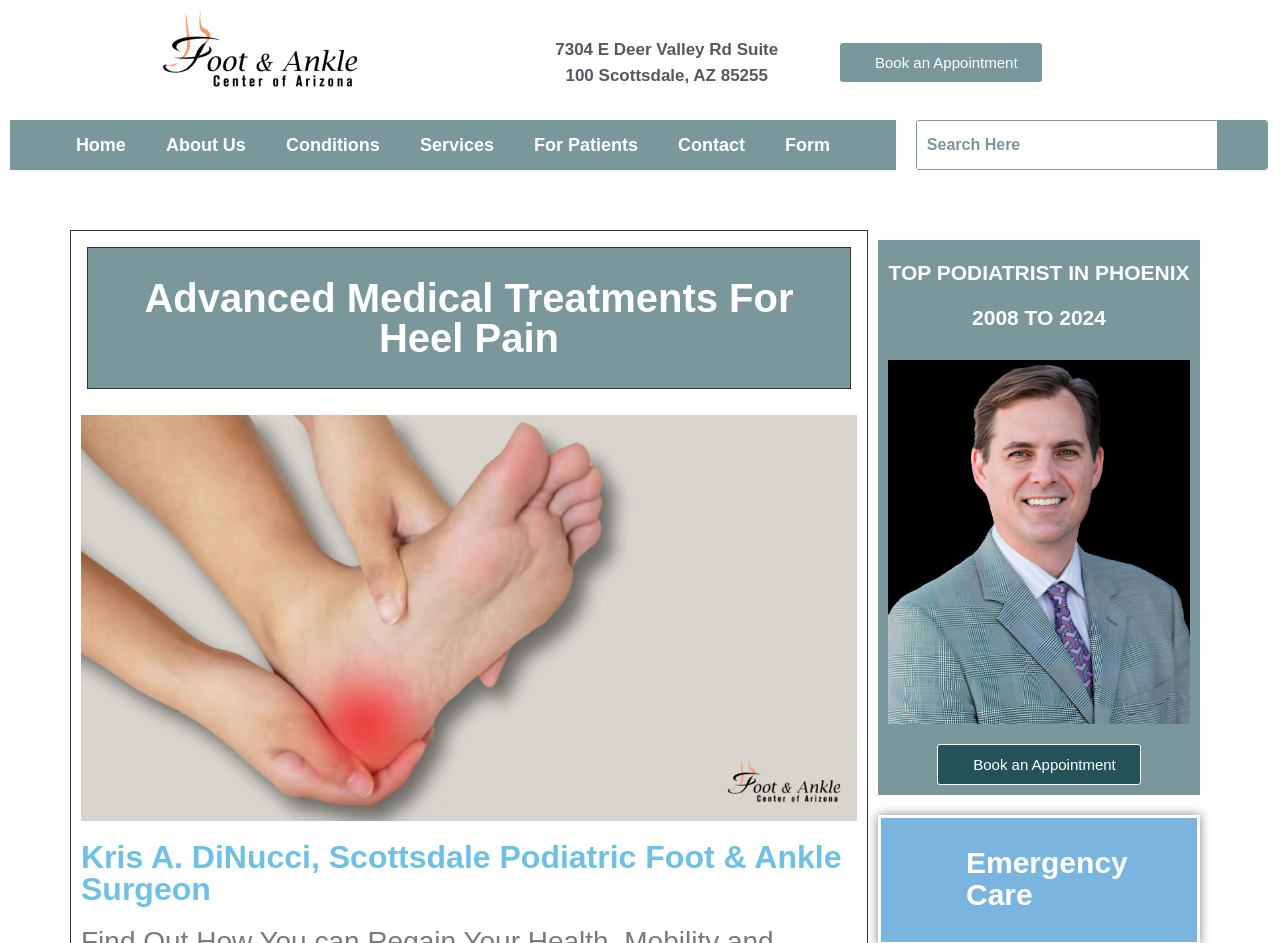Find and extract the text of the primary heading on the webpage.

Advanced Medical Treatments For Heel Pain